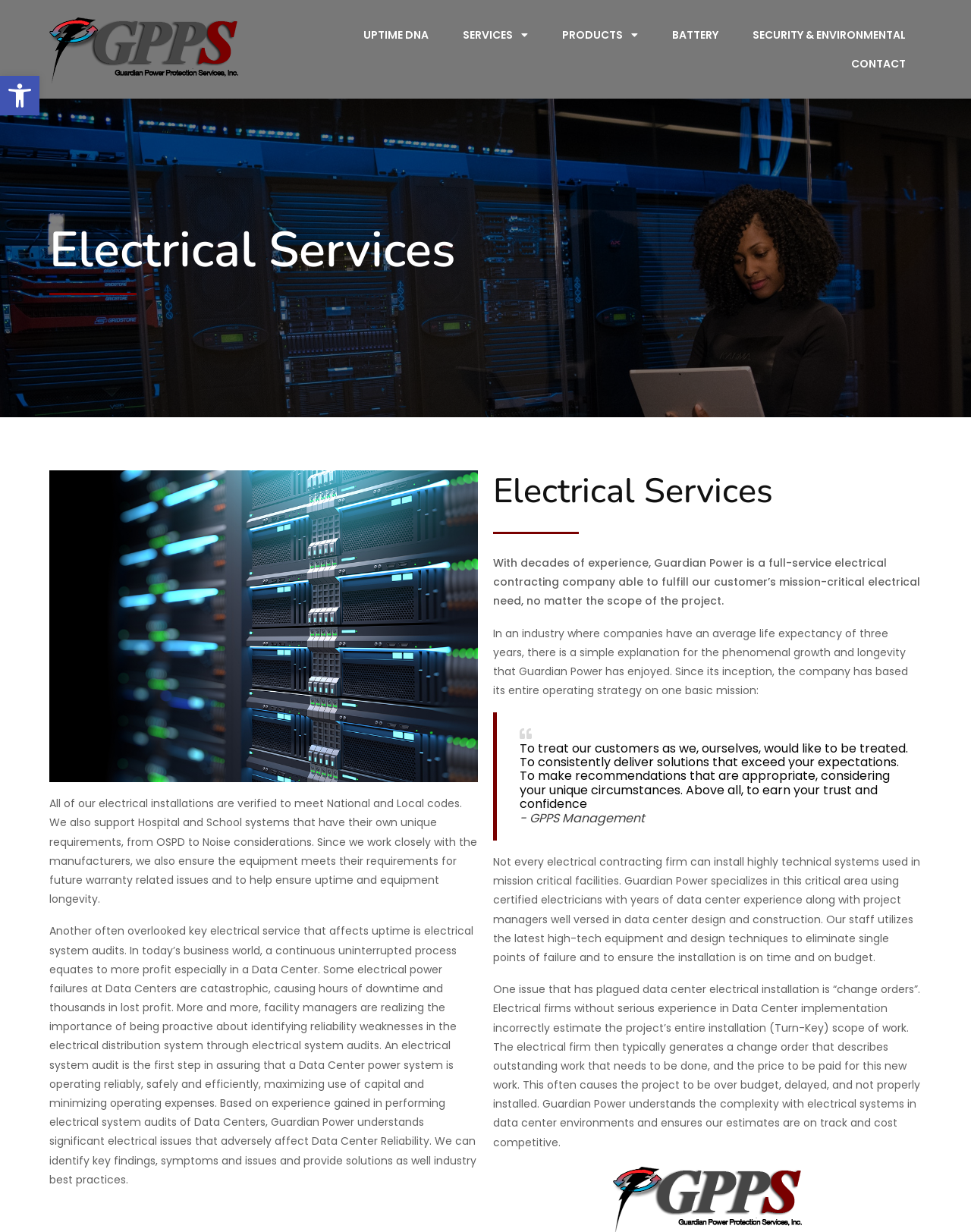Using the webpage screenshot and the element description Security & Environmental, determine the bounding box coordinates. Specify the coordinates in the format (top-left x, top-left y, bottom-right x, bottom-right y) with values ranging from 0 to 1.

[0.759, 0.017, 0.949, 0.04]